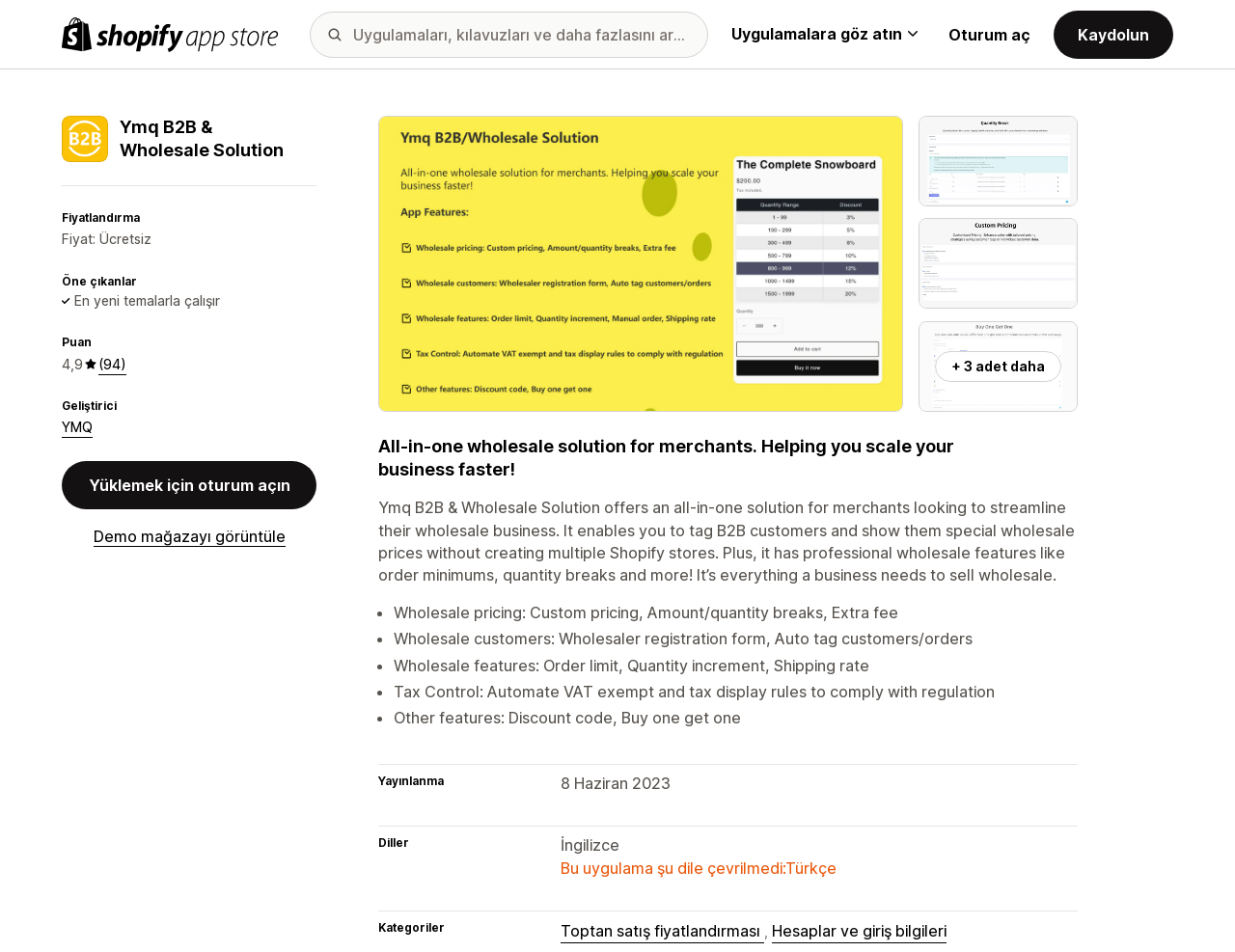Answer the question in one word or a short phrase:
What features does the app have?

Wholesale pricing, Wholesale customers, Wholesale features